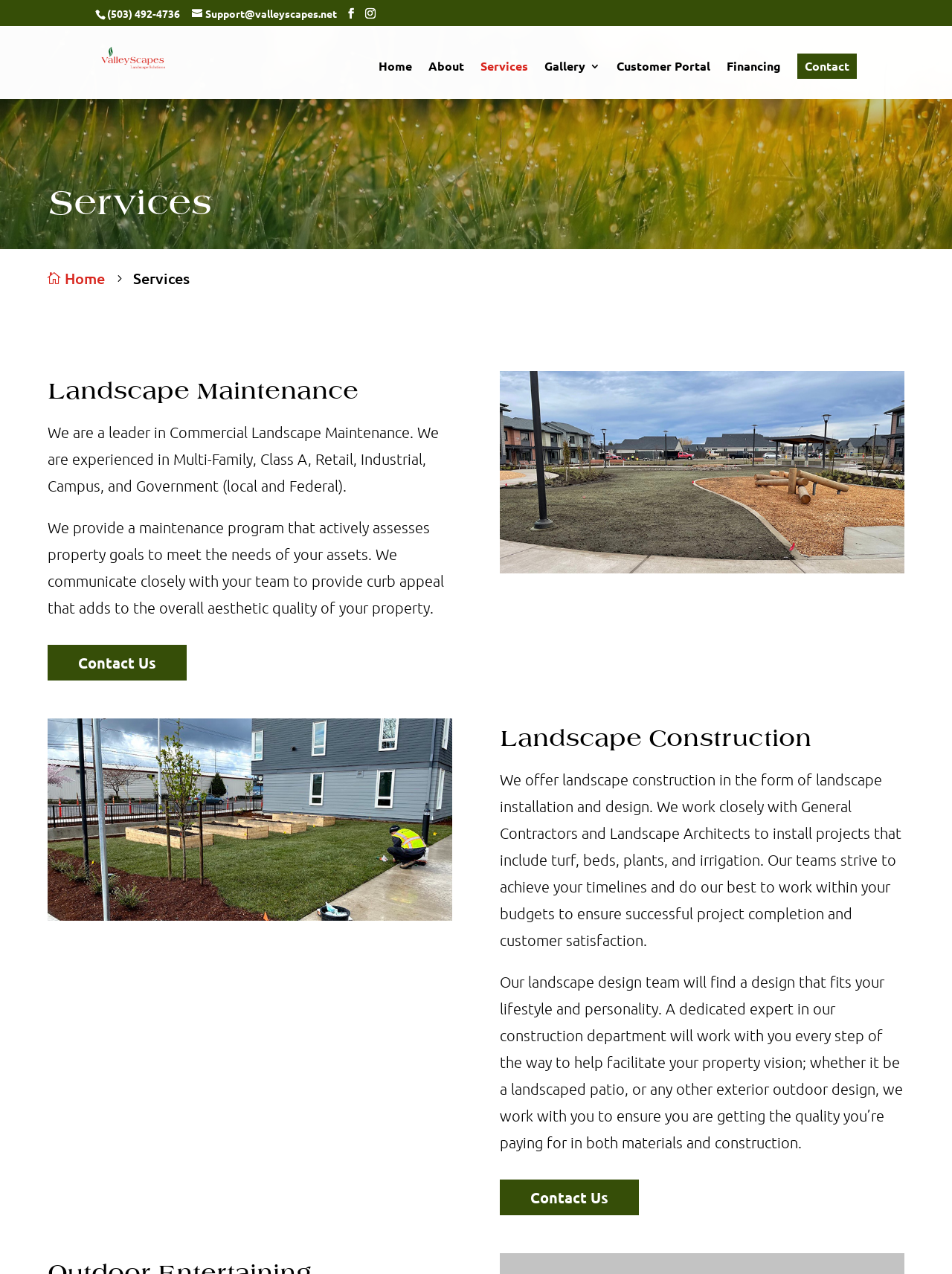Locate the bounding box coordinates of the clickable element to fulfill the following instruction: "Send an email to Support". Provide the coordinates as four float numbers between 0 and 1 in the format [left, top, right, bottom].

[0.202, 0.005, 0.354, 0.015]